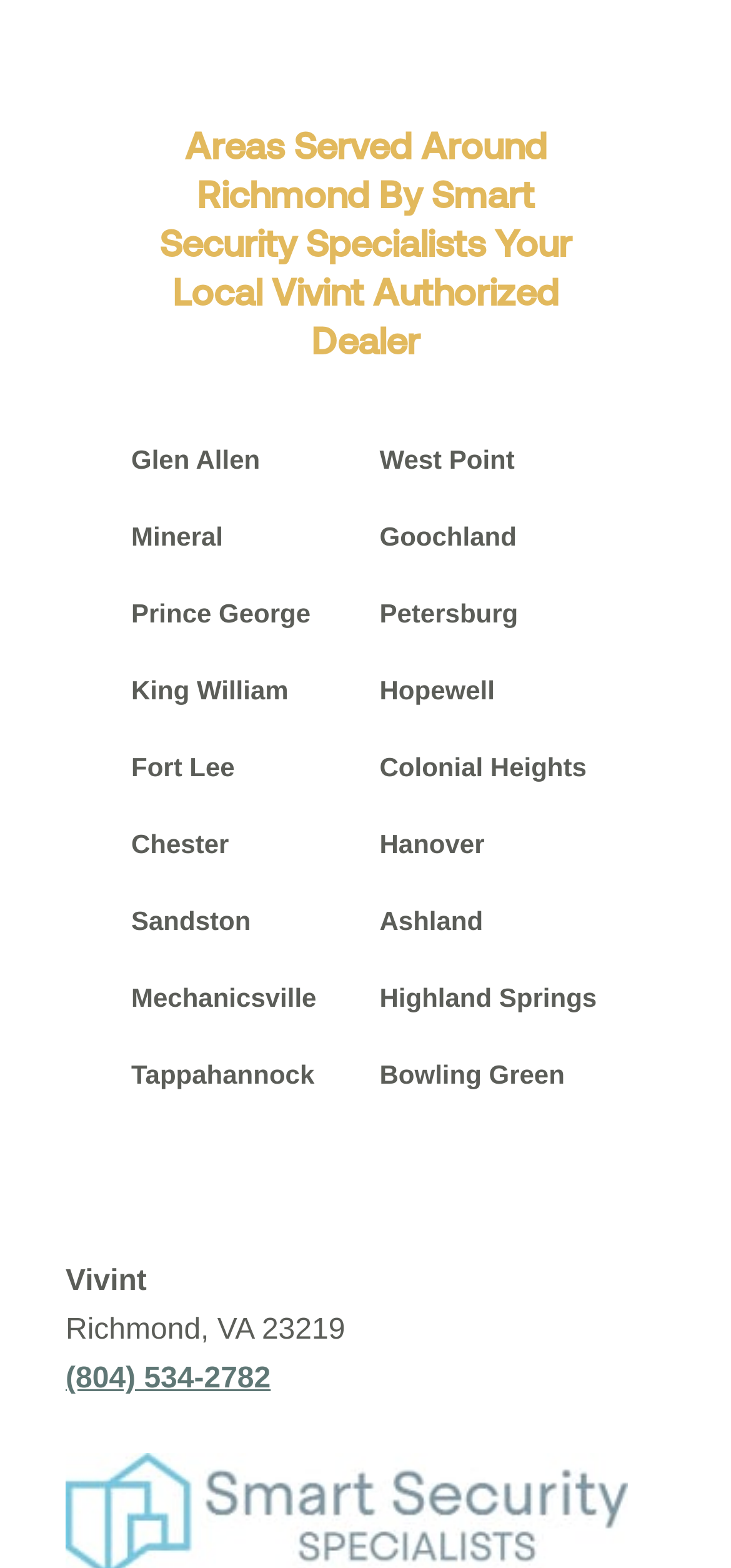Identify the bounding box coordinates of the section to be clicked to complete the task described by the following instruction: "View Vivint". The coordinates should be four float numbers between 0 and 1, formatted as [left, top, right, bottom].

[0.09, 0.807, 0.201, 0.828]